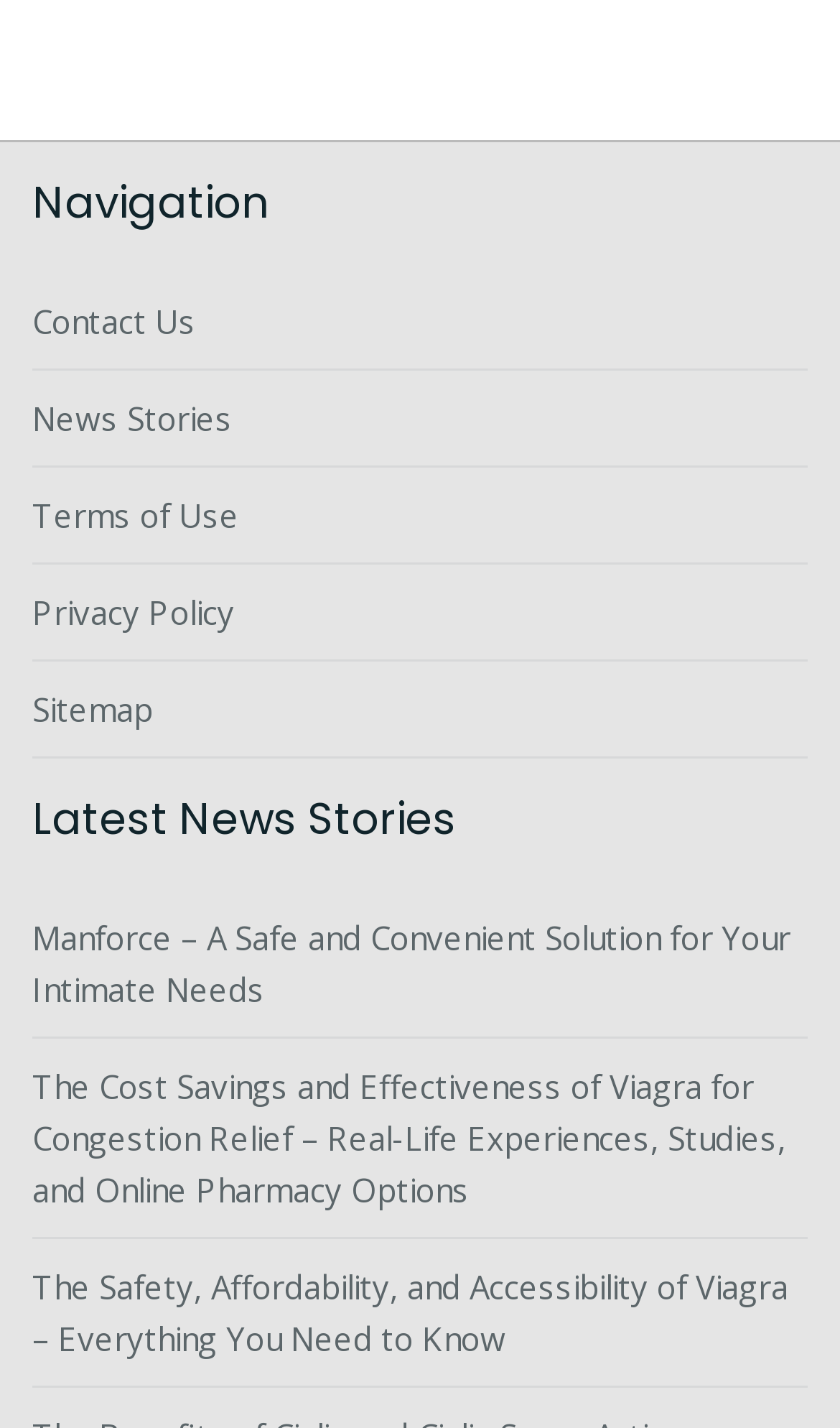Using the format (top-left x, top-left y, bottom-right x, bottom-right y), provide the bounding box coordinates for the described UI element. All values should be floating point numbers between 0 and 1: Cultural experience

None